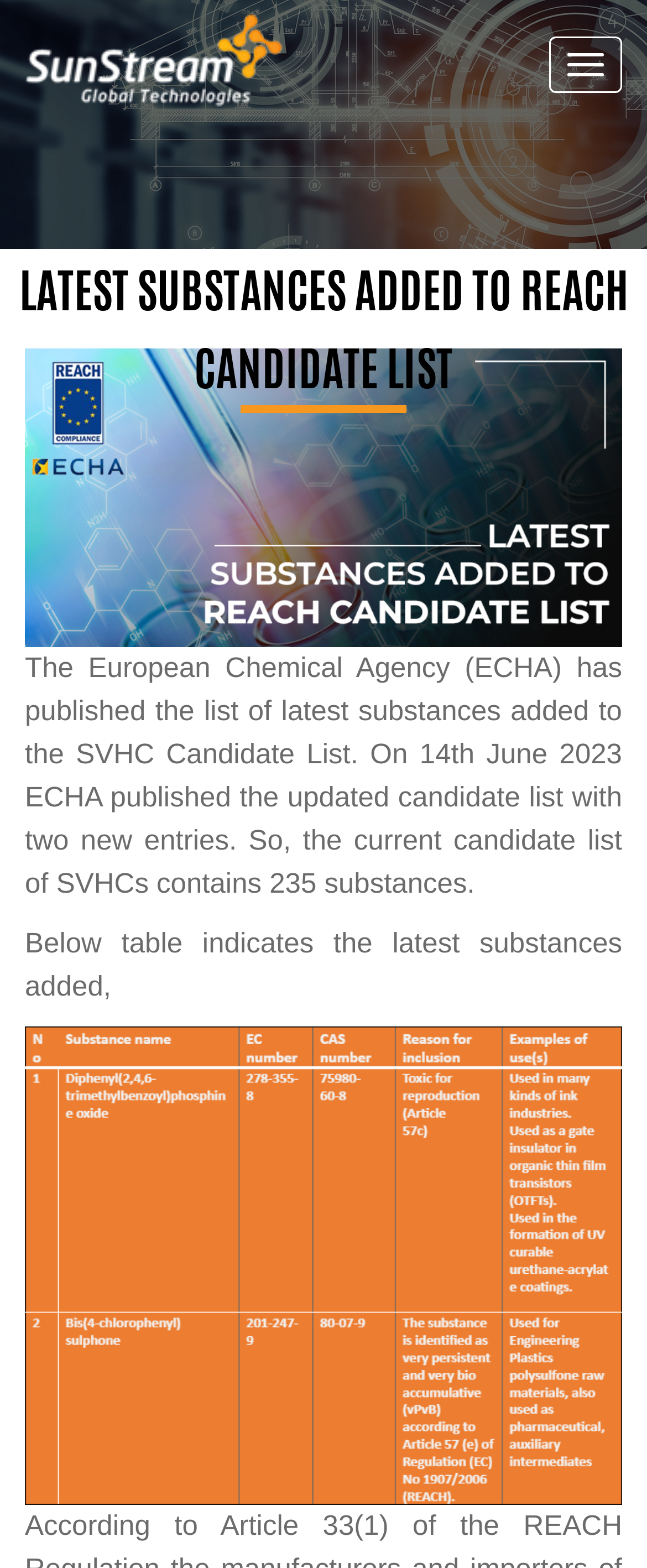Write a detailed summary of the webpage, including text, images, and layout.

The webpage is about the latest substances added to the REACH candidate list. At the top right corner, there is a button labeled "Toggle navigation". On the top left, there is a link to "Sunstream" accompanied by an image with the same name. 

Below the top section, there is a prominent heading that reads "LATEST SUBSTANCES ADDED TO REACH CANDIDATE LIST". Underneath the heading, there is a figure, followed by a paragraph of text that explains the European Chemical Agency (ECHA) has published an updated candidate list with two new entries, bringing the total to 235 substances. 

Further down, there is another sentence that introduces a table, stating "Below table indicates the latest substances added". This sentence is positioned above a figure that likely contains the table mentioned.